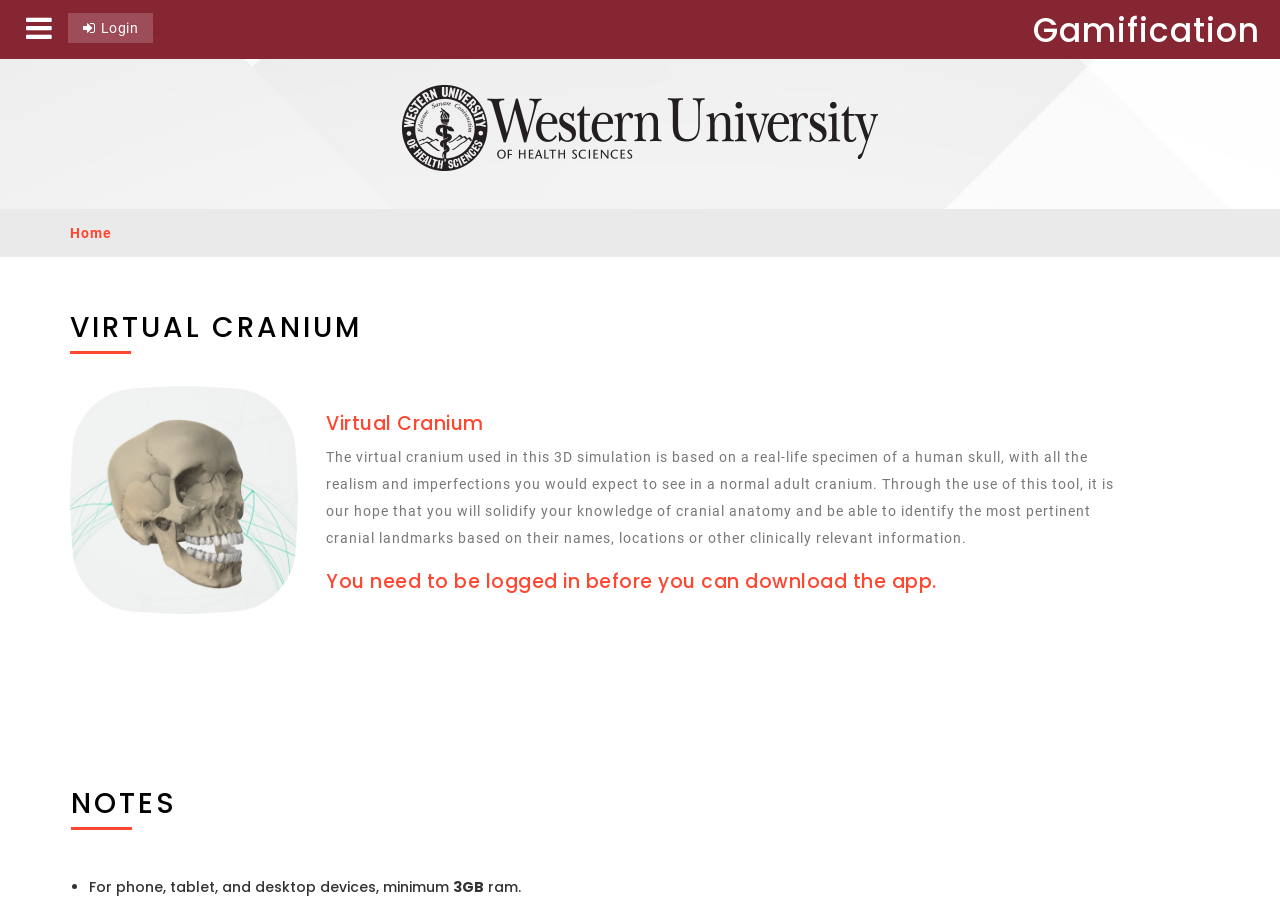Observe the image and answer the following question in detail: What is the position of the image?

I found the answer by analyzing the bounding box coordinates of the image element. The y1 and y2 coordinates of the image element are 0.066 and 0.194, which are roughly in the middle of the page.